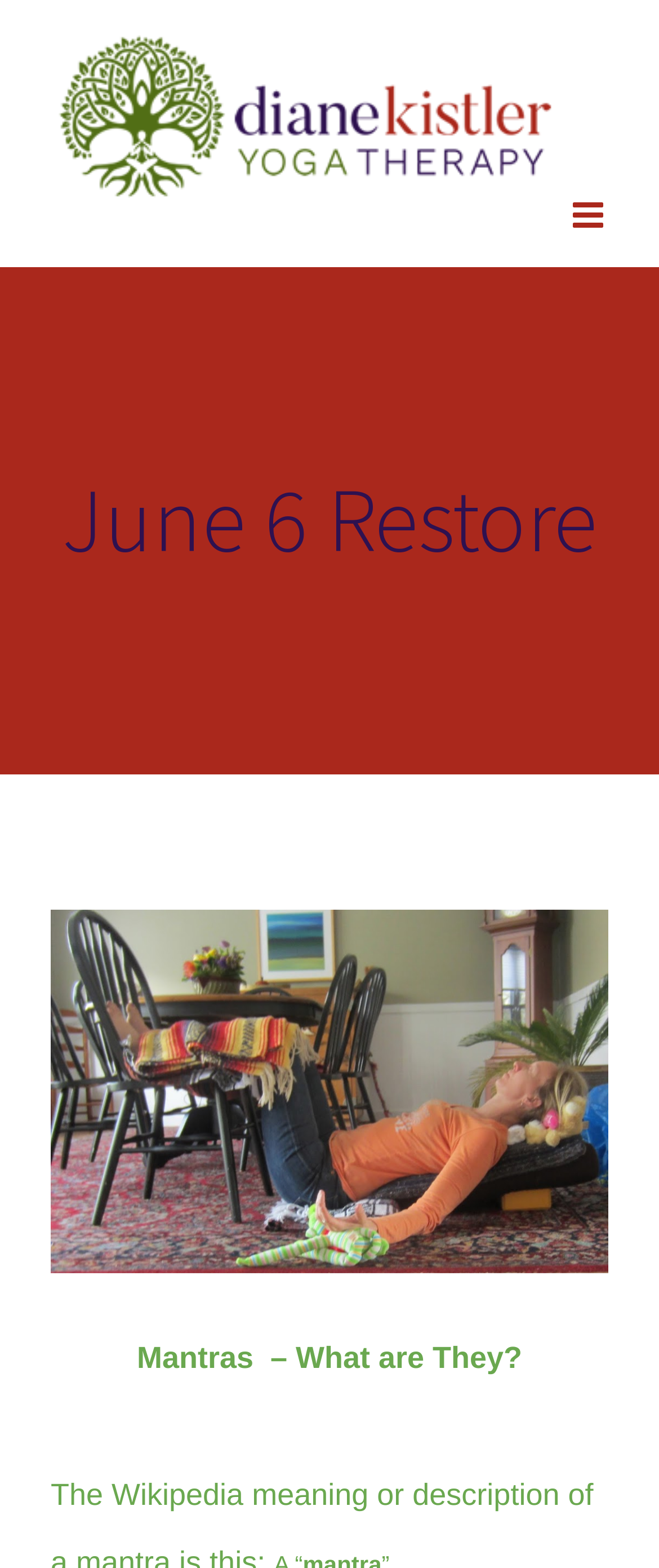Please reply to the following question using a single word or phrase: 
What is the purpose of the uf106 icon?

Go to Top